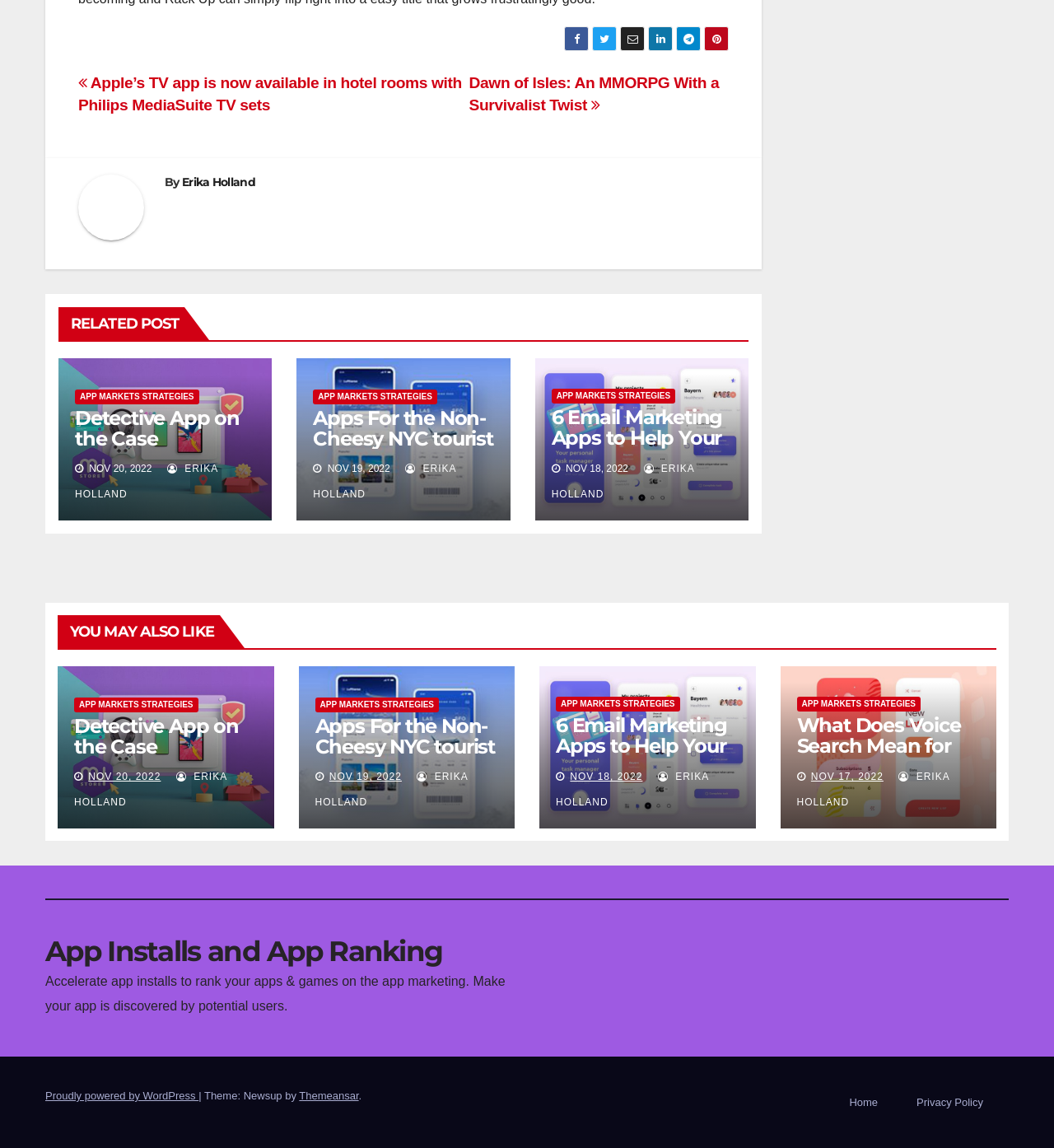Using the information in the image, give a detailed answer to the following question: What is the category of the post 'Detective App on the Case'?

I found the post 'Detective App on the Case' and its corresponding category link, which is 'APP MARKETS STRATEGIES'.